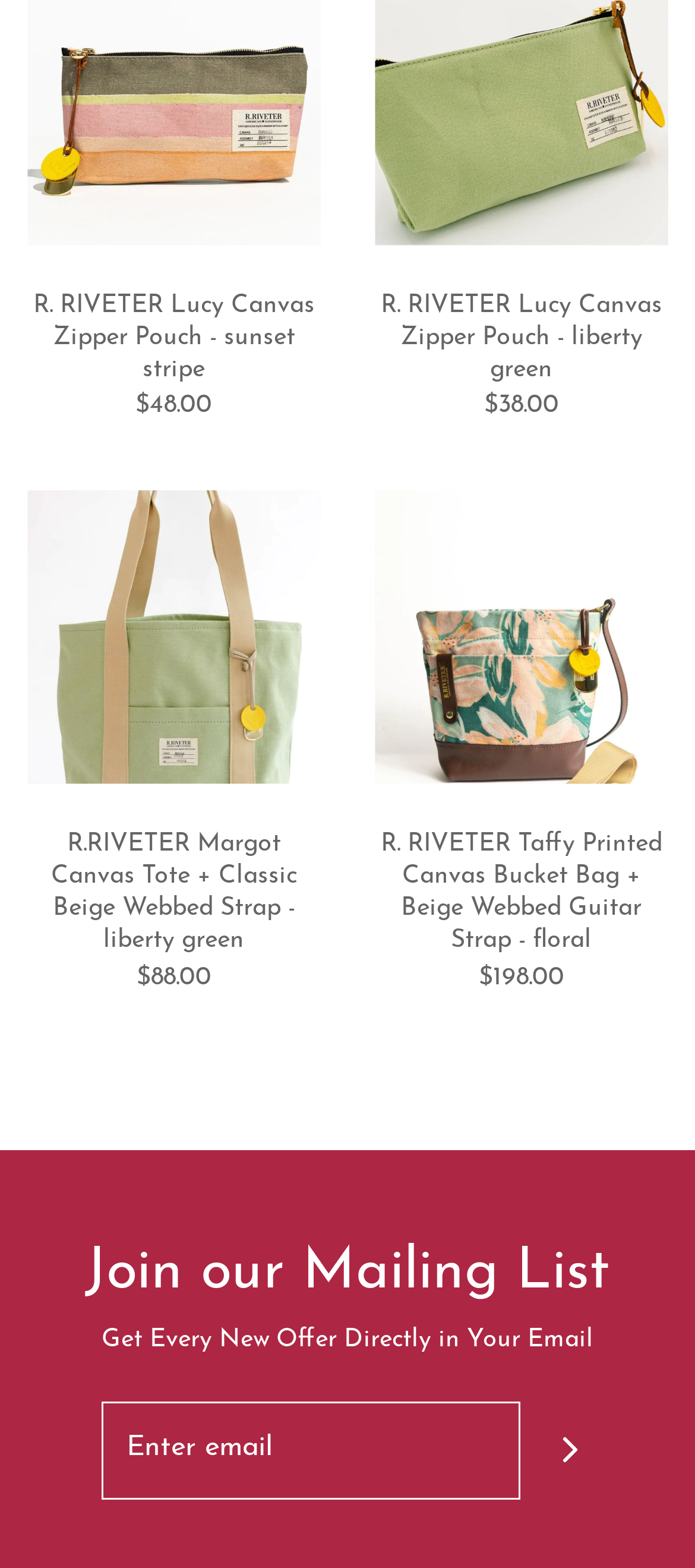Find the bounding box coordinates for the HTML element specified by: "aria-label="Enter email" name="contact[email]" placeholder="Enter email"".

[0.146, 0.894, 0.749, 0.956]